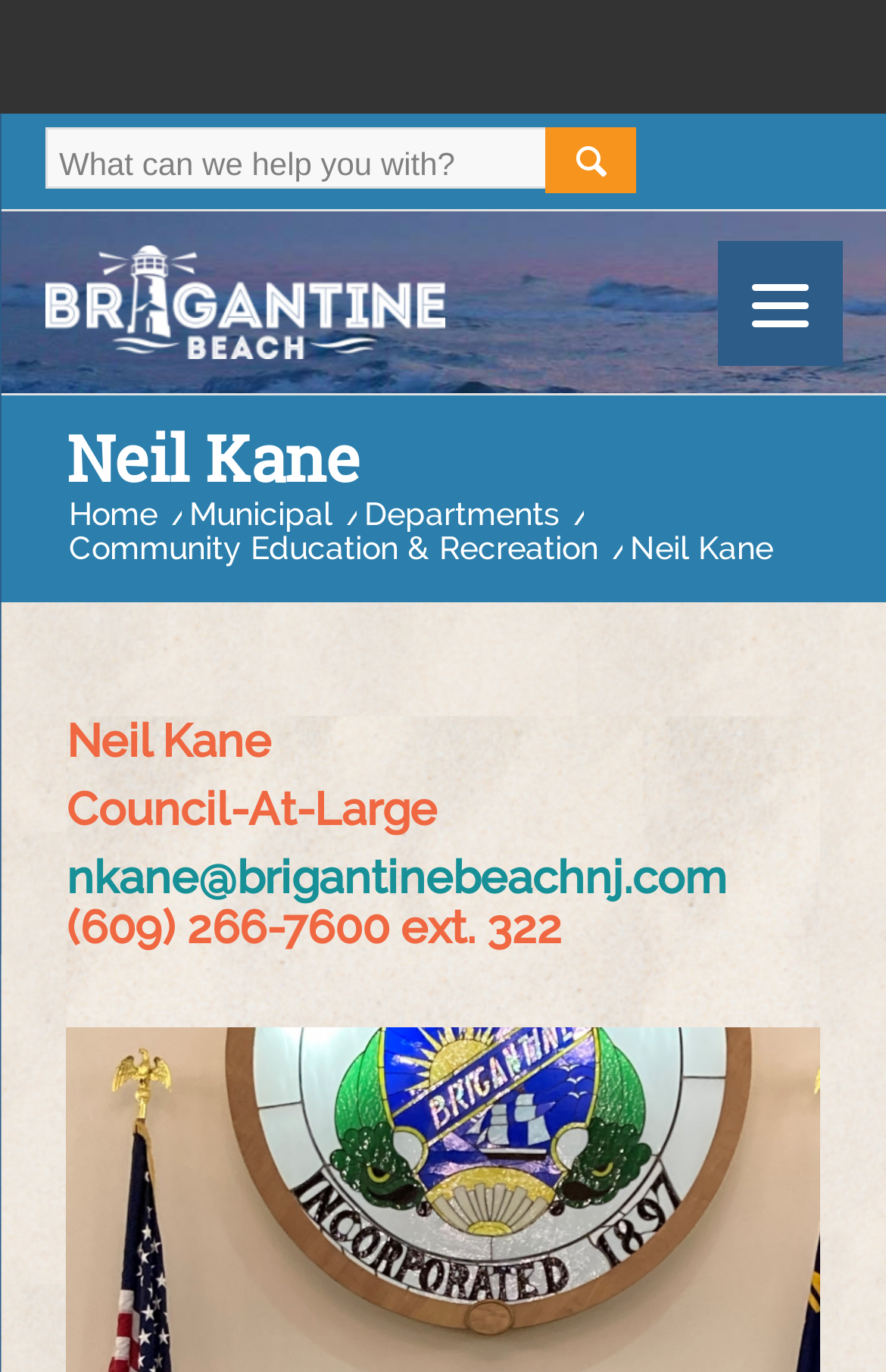Predict the bounding box of the UI element that fits this description: "value=""".

[0.615, 0.093, 0.718, 0.141]